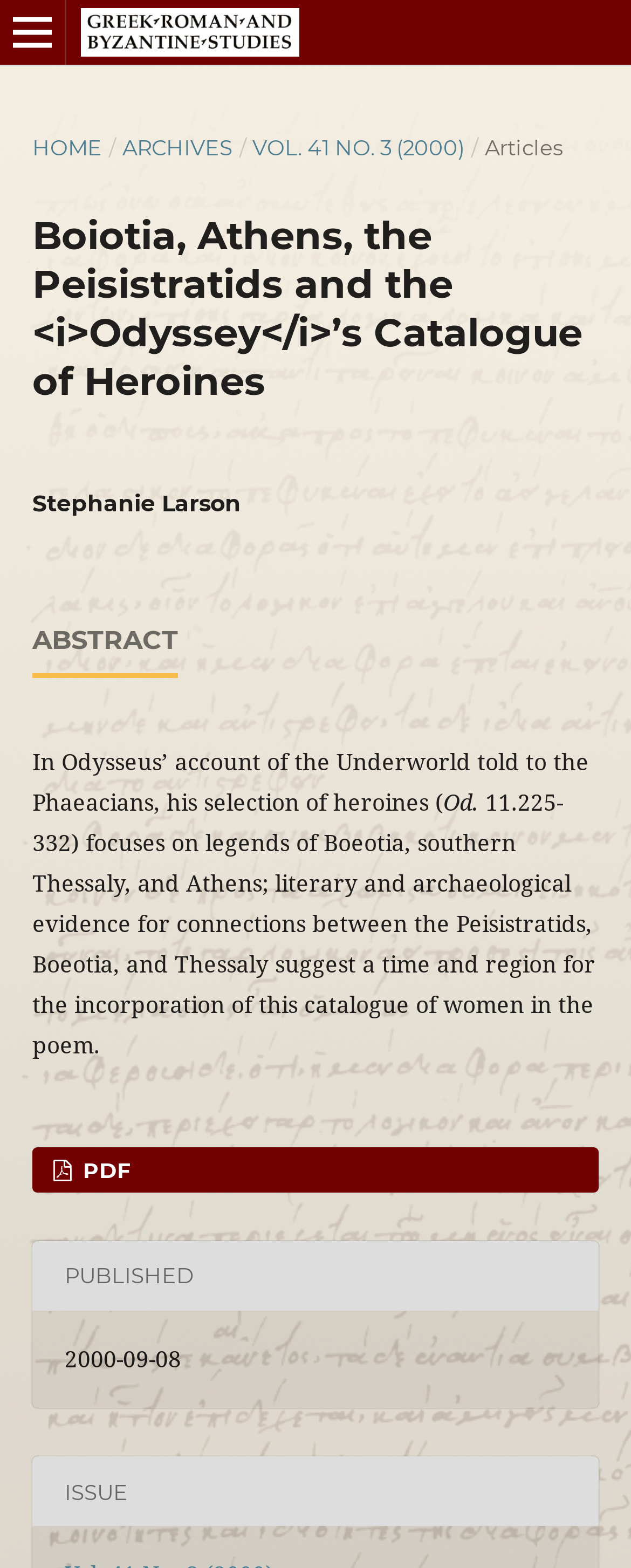Extract the heading text from the webpage.

Boiotia, Athens, the Peisistratids and the <i>Odyssey</i>’s Catalogue of Heroines